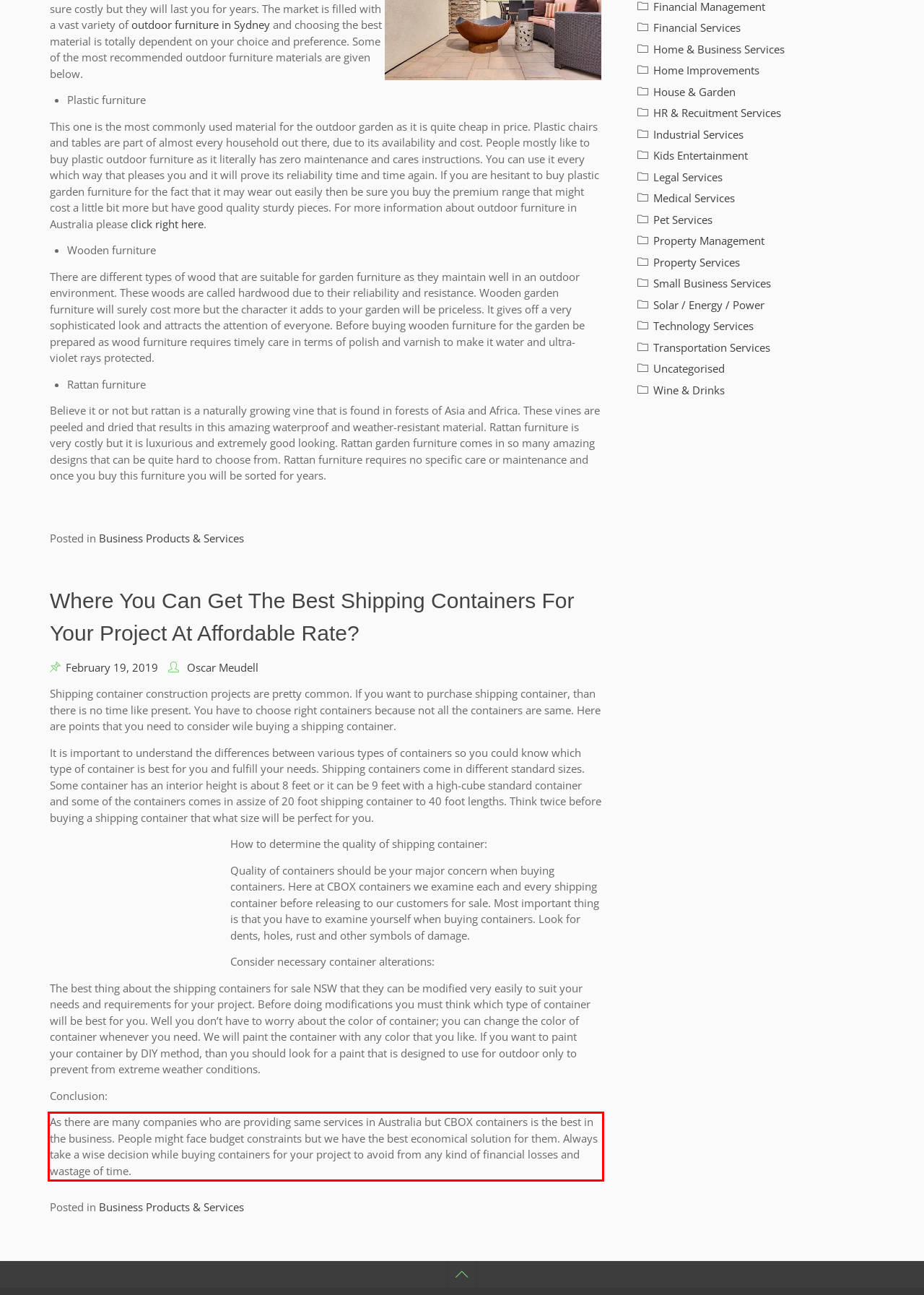The screenshot you have been given contains a UI element surrounded by a red rectangle. Use OCR to read and extract the text inside this red rectangle.

As there are many companies who are providing same services in Australia but CBOX containers is the best in the business. People might face budget constraints but we have the best economical solution for them. Always take a wise decision while buying containers for your project to avoid from any kind of financial losses and wastage of time.